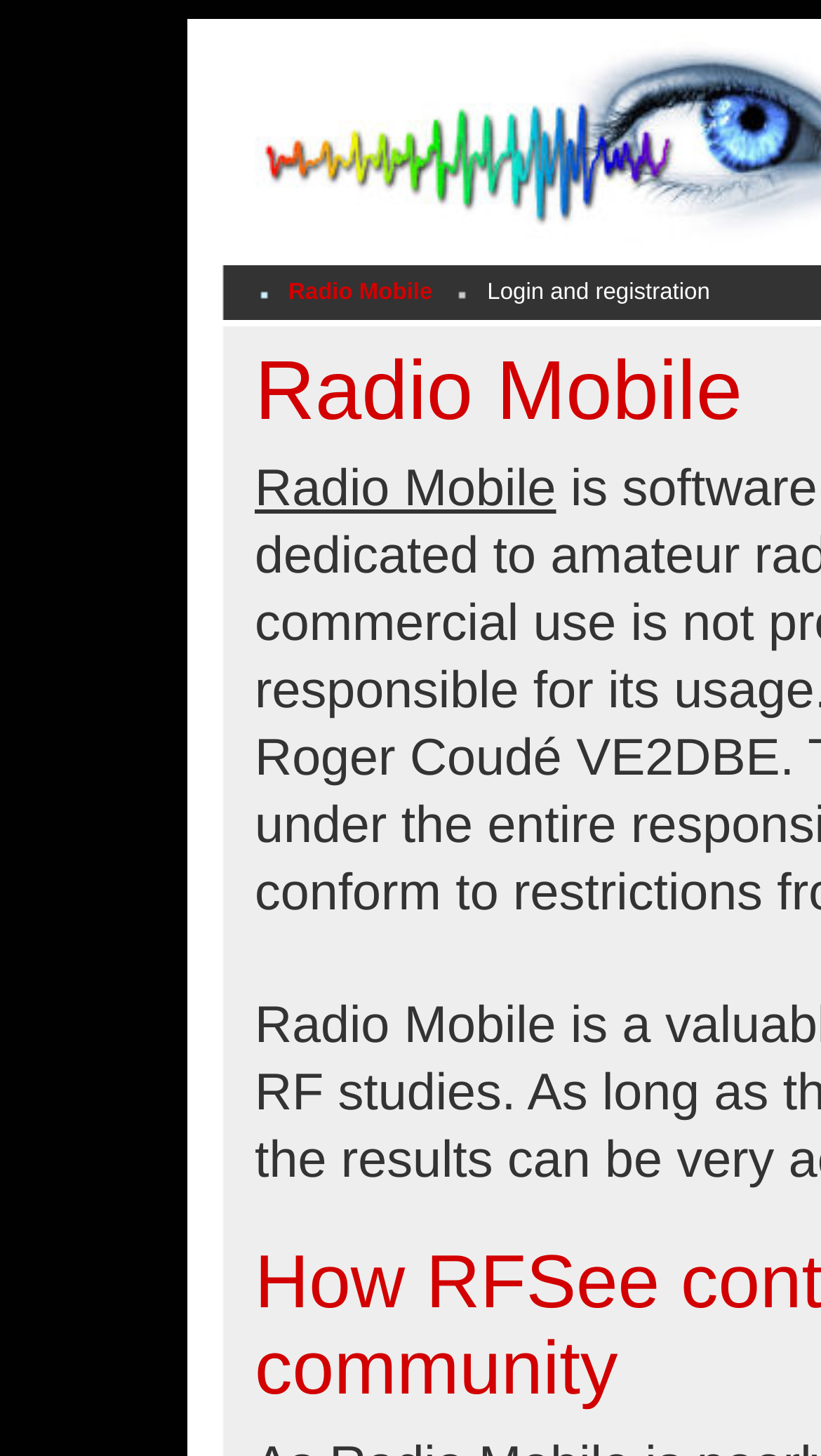Show the bounding box coordinates for the HTML element as described: "Radio Mobile".

[0.31, 0.317, 0.677, 0.356]